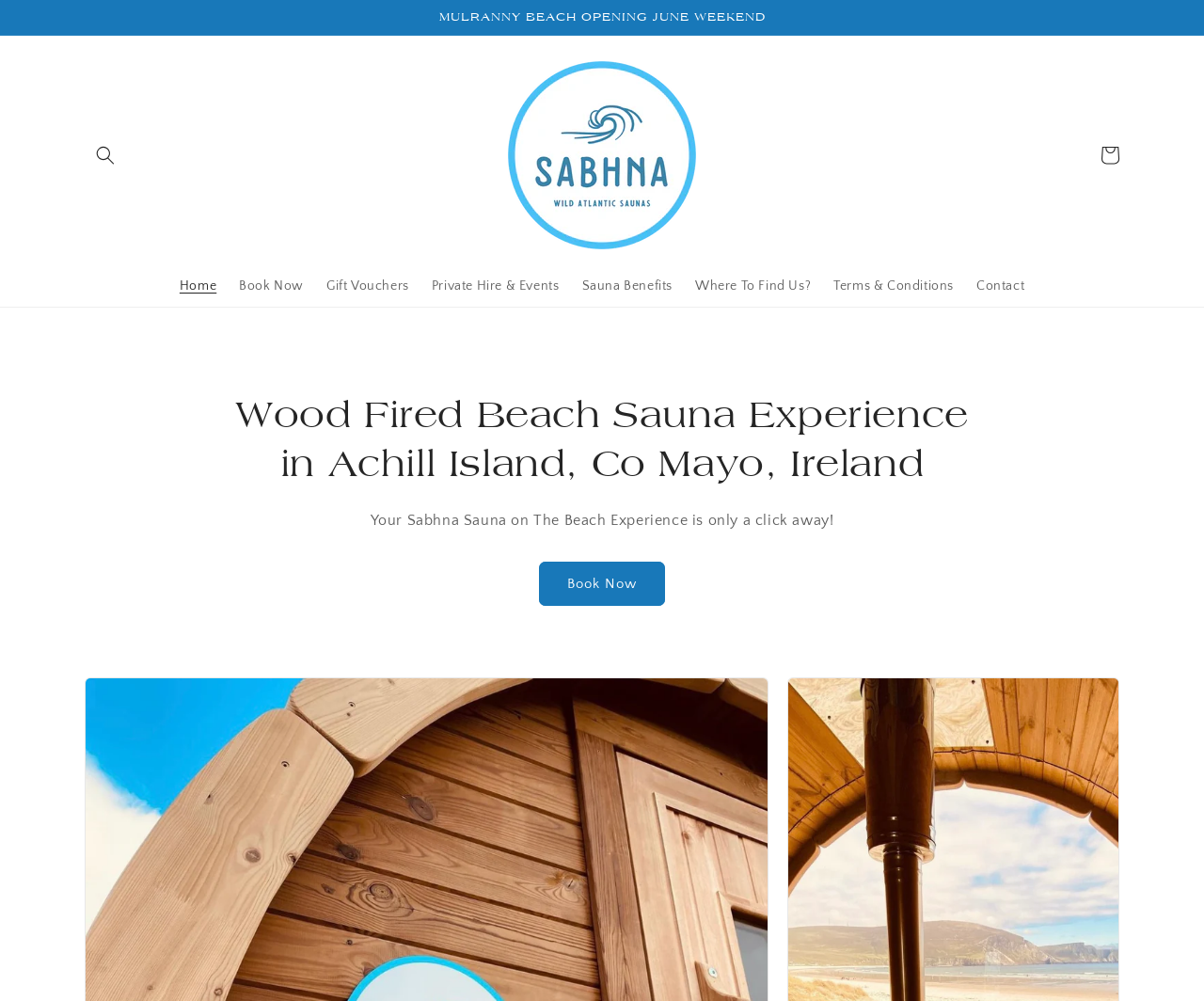Write an elaborate caption that captures the essence of the webpage.

The webpage is about Sabhna Saunas Achill Island, a wood-fired beach sauna experience in Achill Island, Co Mayo, Ireland. At the top of the page, there is an announcement section with a static text "MULRANNY BEACH OPENING JUNE WEEKEND". Below this section, there is a search button on the left side and a heading "Sabhna Saunas Achill Island" on the right side, accompanied by an image with the same name.

Underneath the heading, there is a navigation menu with seven links: "Home", "Book Now", "Gift Vouchers", "Private Hire & Events", "Sauna Benefits", "Where To Find Us?", and "Terms & Conditions", followed by a "Contact" link. On the right side of the navigation menu, there is a "Cart" link.

The main content of the page starts with a heading "Wood Fired Beach Sauna Experience in Achill Island, Co Mayo, Ireland", which is followed by a static text "Your Sabhna Sauna on The Beach Experience is only a click away!". Below this text, there is a "Book Now" link.